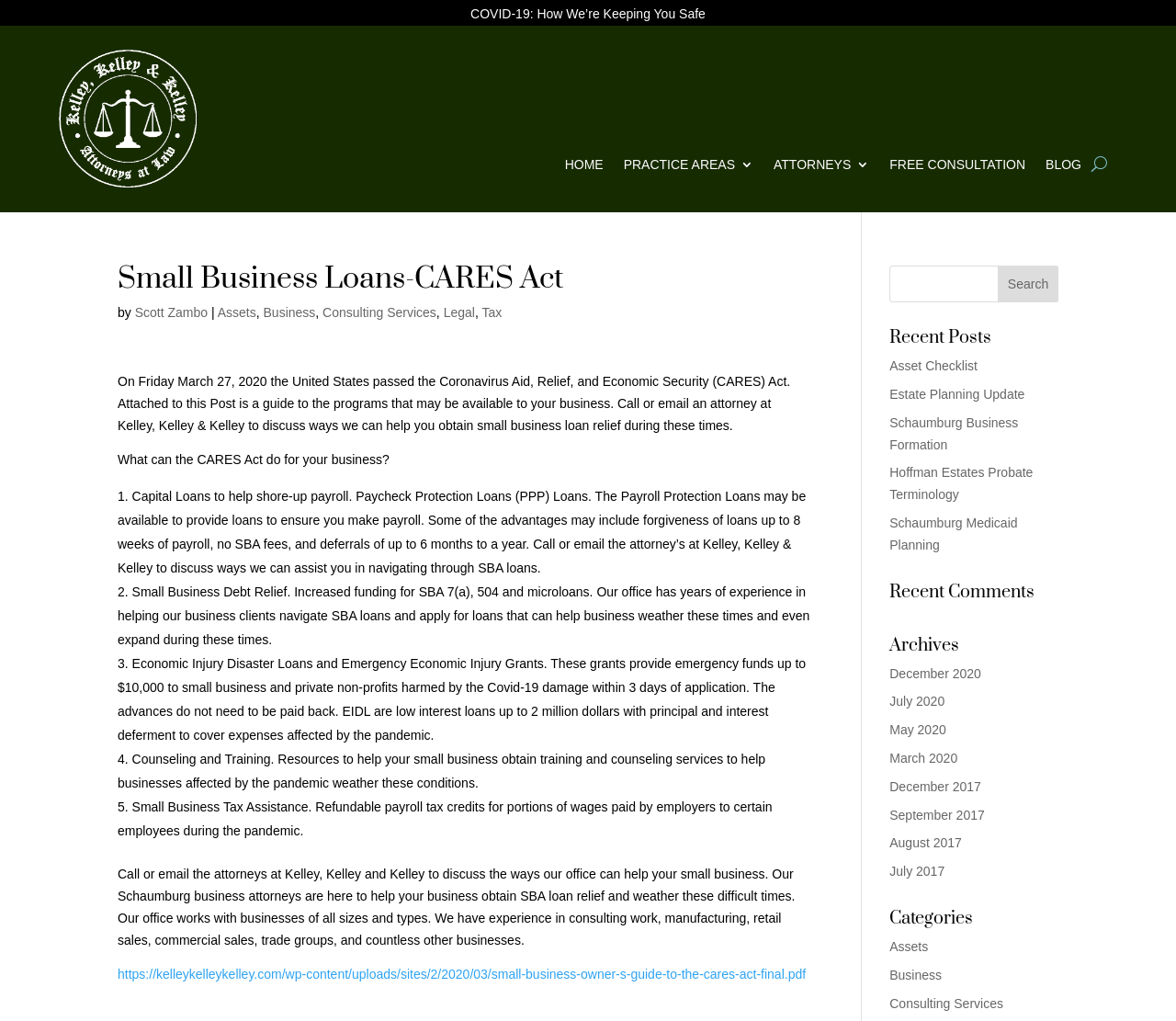Find the bounding box coordinates for the area you need to click to carry out the instruction: "Read the 'Small Business Loans-CARES Act' article". The coordinates should be four float numbers between 0 and 1, indicated as [left, top, right, bottom].

[0.1, 0.26, 0.689, 0.988]